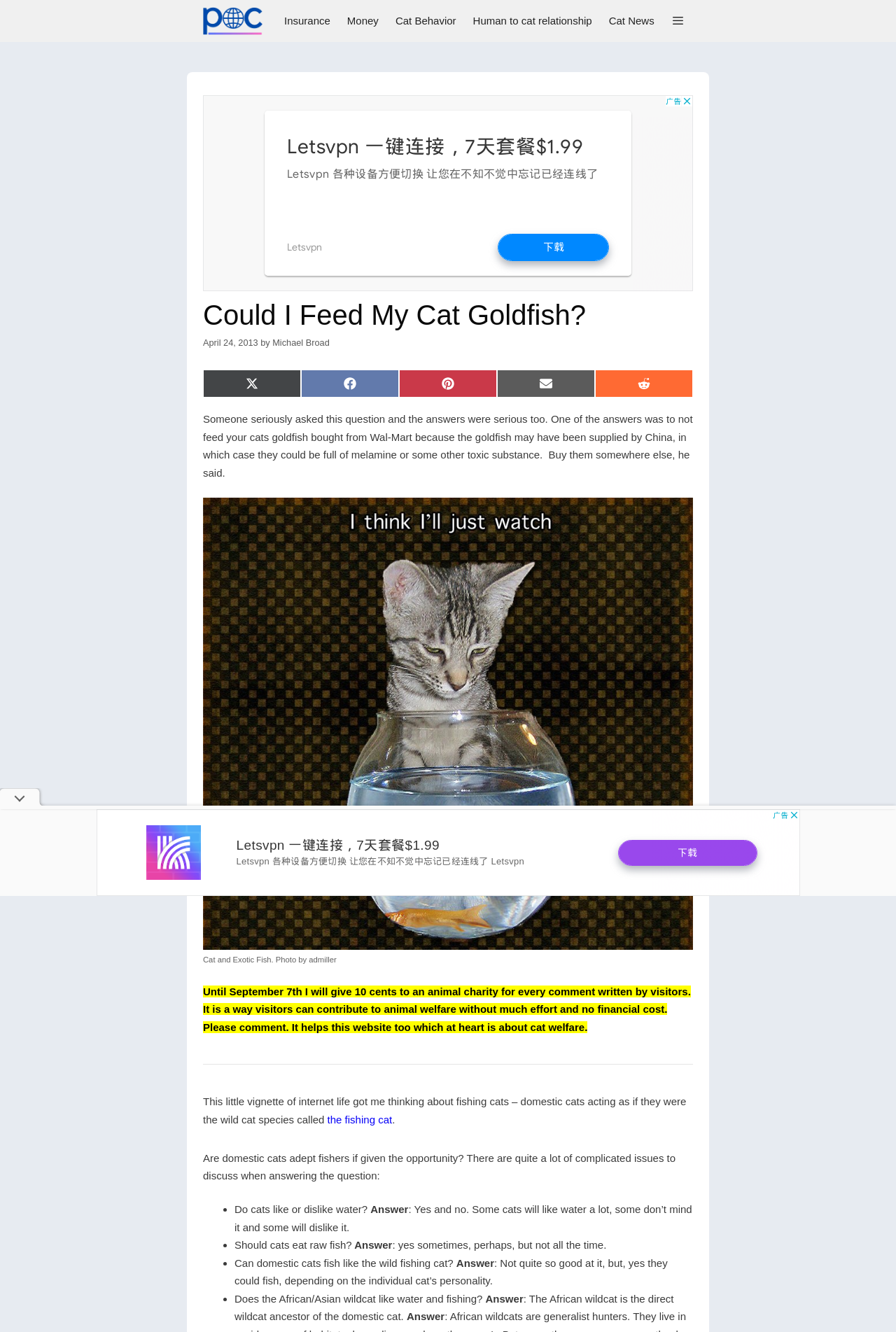What is the purpose of the comment section?
Answer the question in as much detail as possible.

According to the text, the author will give 10 cents to an animal charity for every comment written by visitors, as a way for visitors to contribute to animal welfare without much effort and no financial cost.